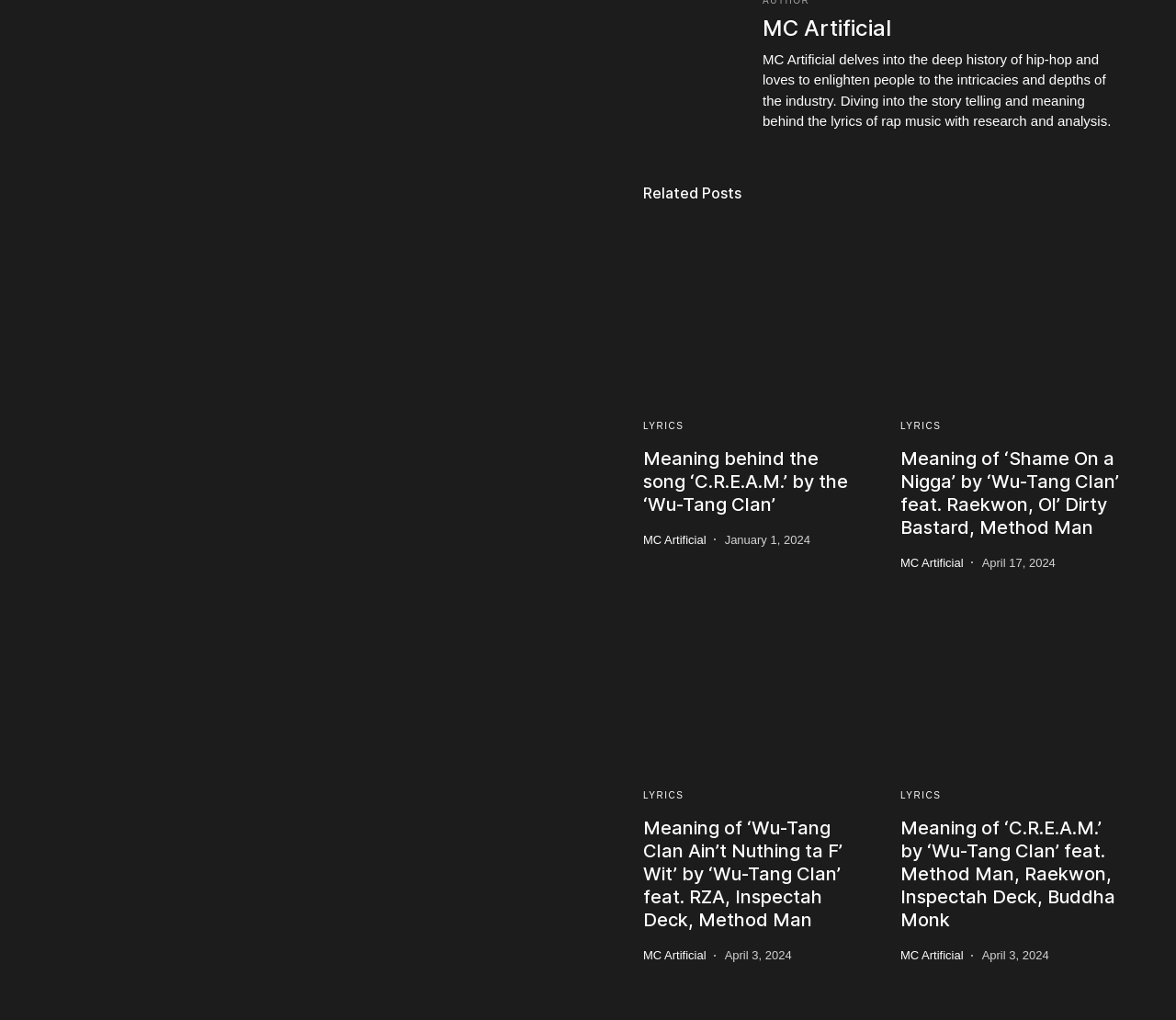What is the date of the first article?
From the image, provide a succinct answer in one word or a short phrase.

January 1, 2024